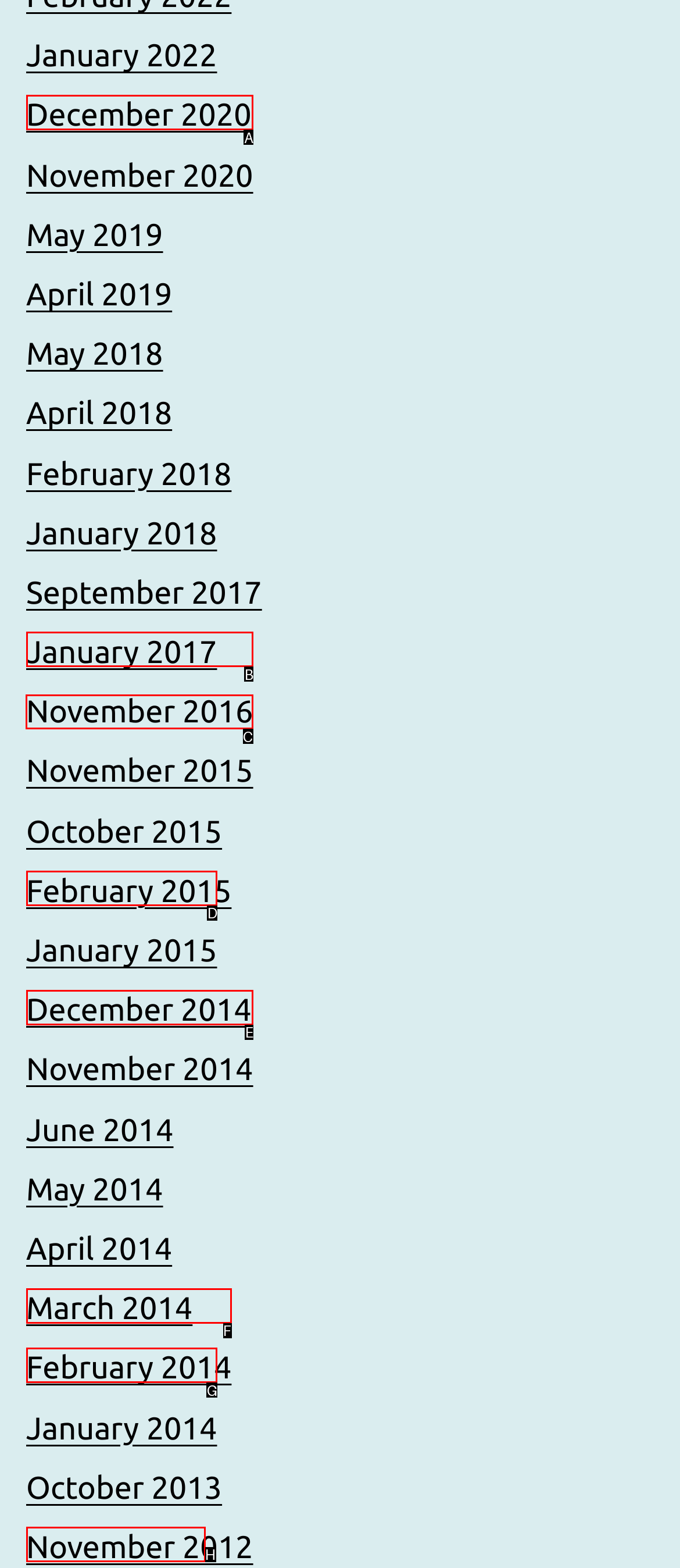Choose the HTML element you need to click to achieve the following task: view November 2016
Respond with the letter of the selected option from the given choices directly.

C